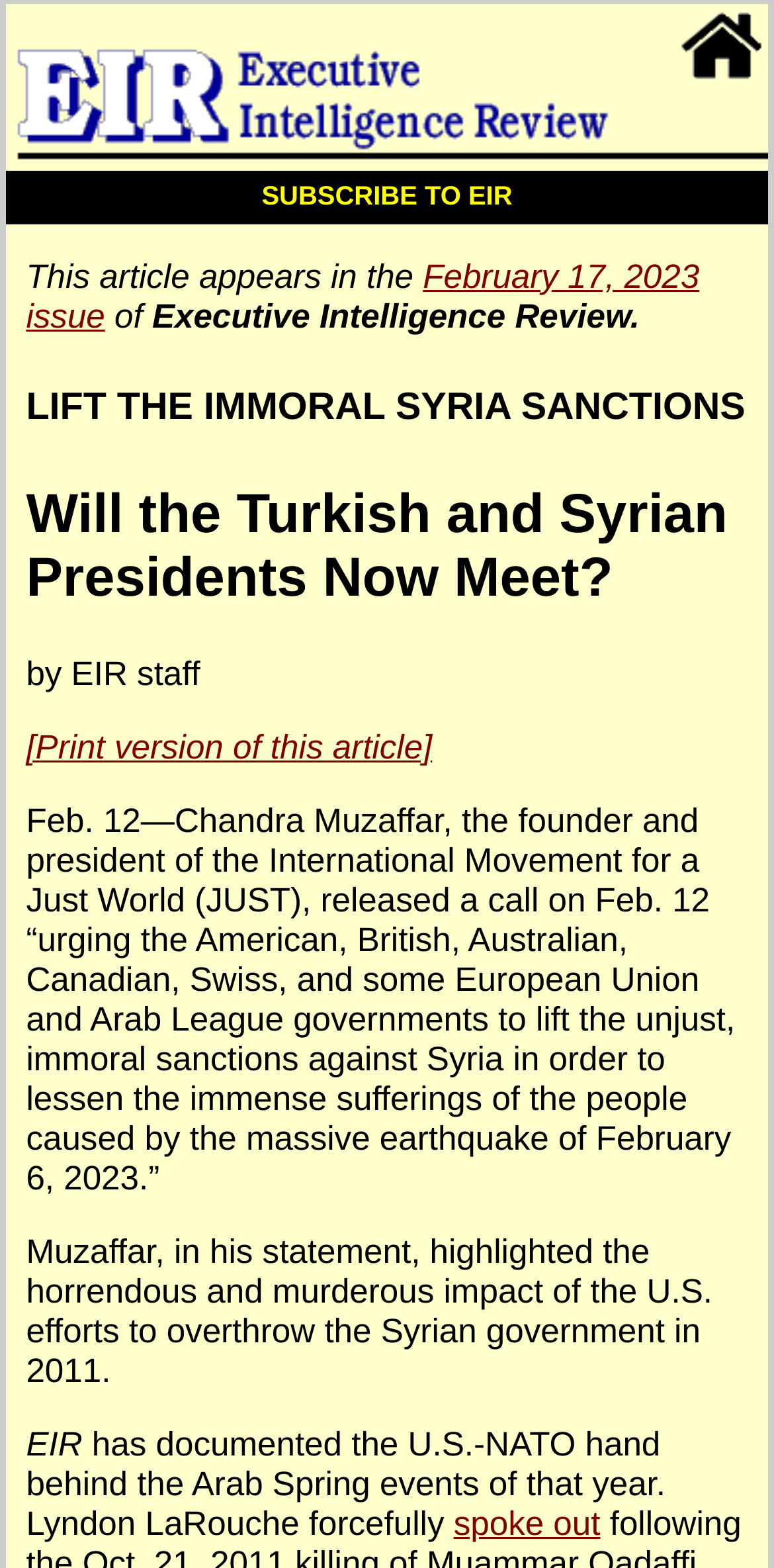Could you please study the image and provide a detailed answer to the question:
What is the name of the publication that the article appears in?

The article mentions that it appears in the February 17, 2023 issue of Executive Intelligence Review.